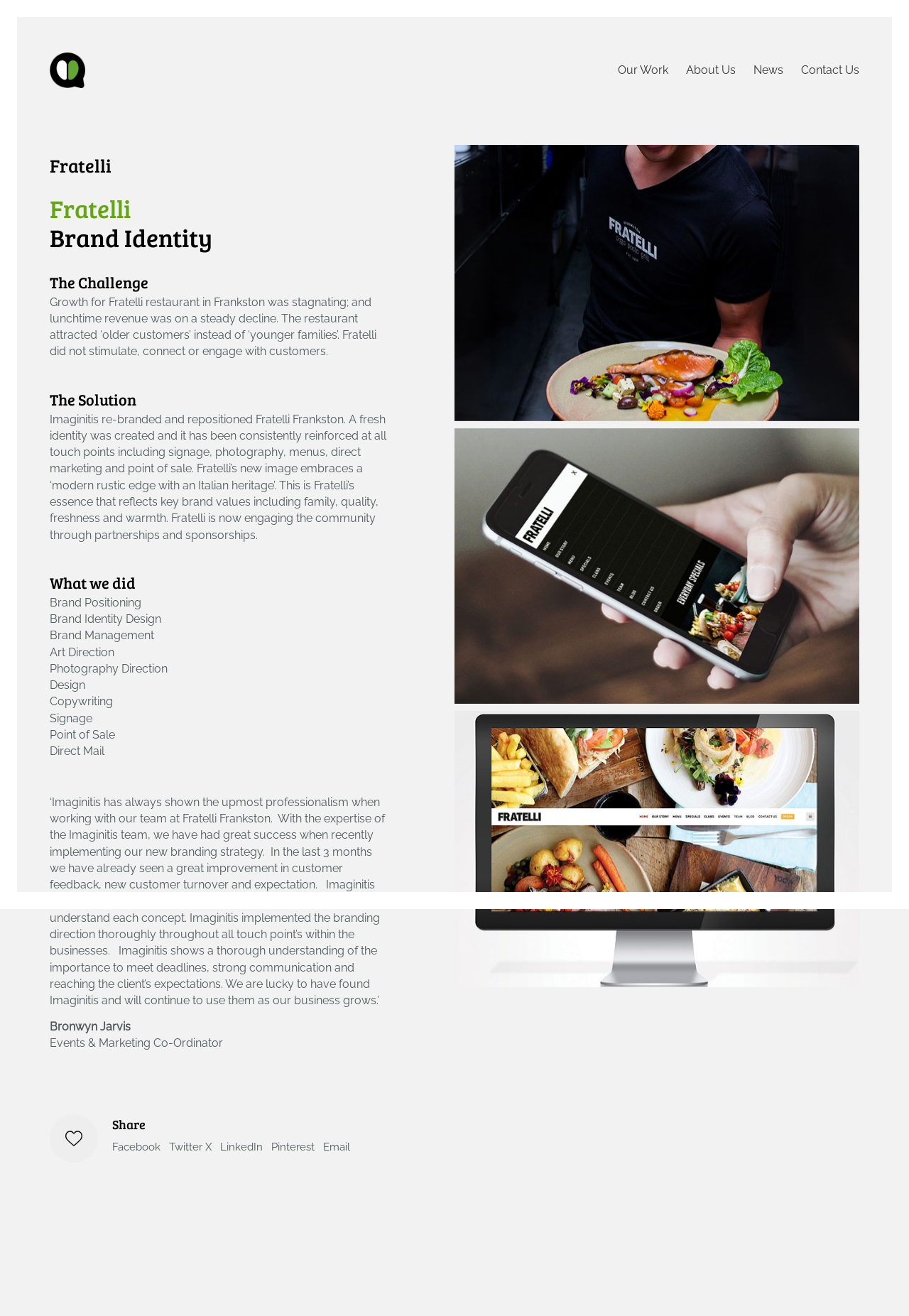Show the bounding box coordinates of the region that should be clicked to follow the instruction: "Click on the 'Welcome to The Forum' link."

None